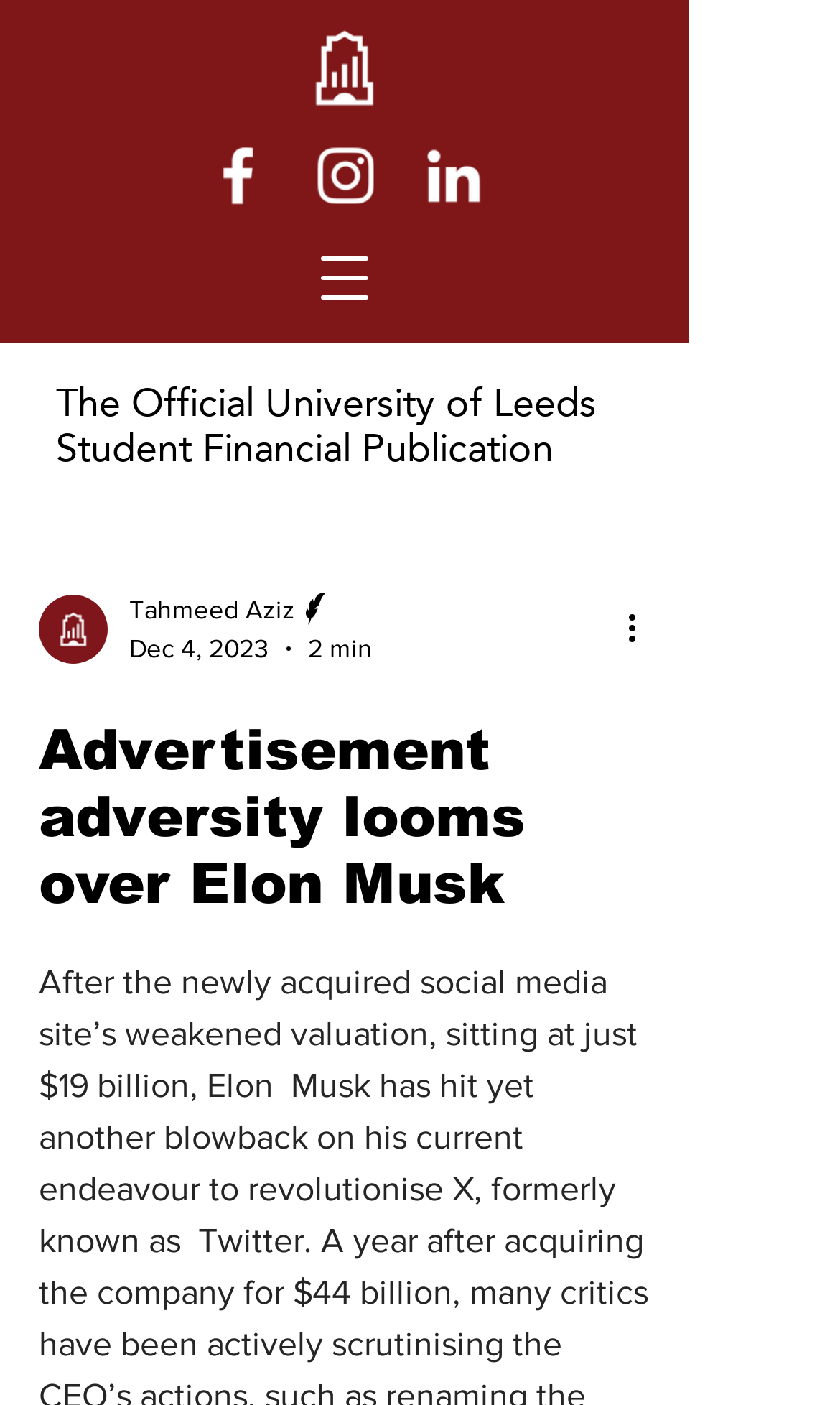What is the date of the article?
Give a one-word or short phrase answer based on the image.

Dec 4, 2023